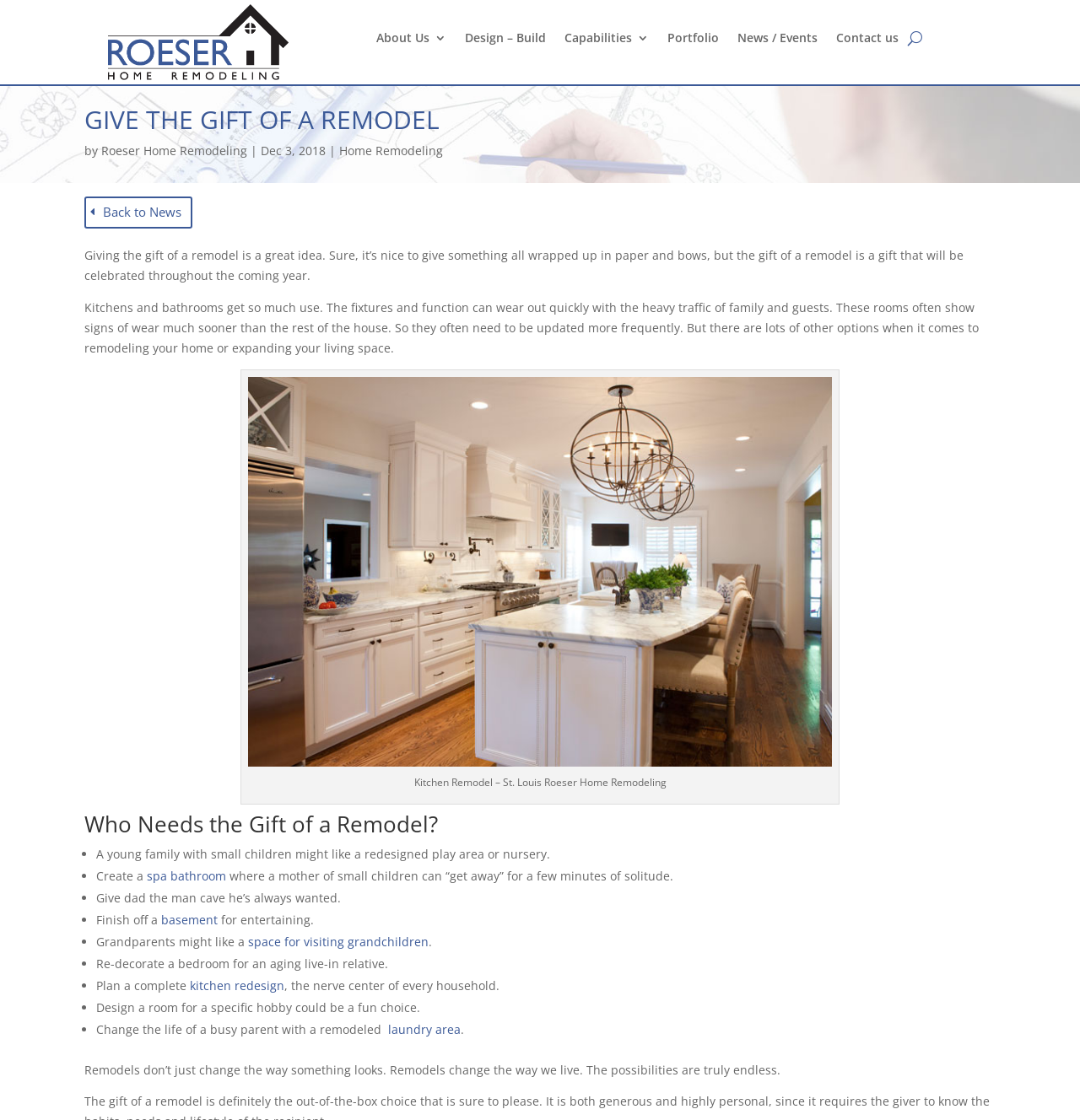Determine the bounding box coordinates of the area to click in order to meet this instruction: "Visit 'Kitchen Remodel - St. Louis Roeser Home Remodeling'".

[0.23, 0.673, 0.77, 0.687]